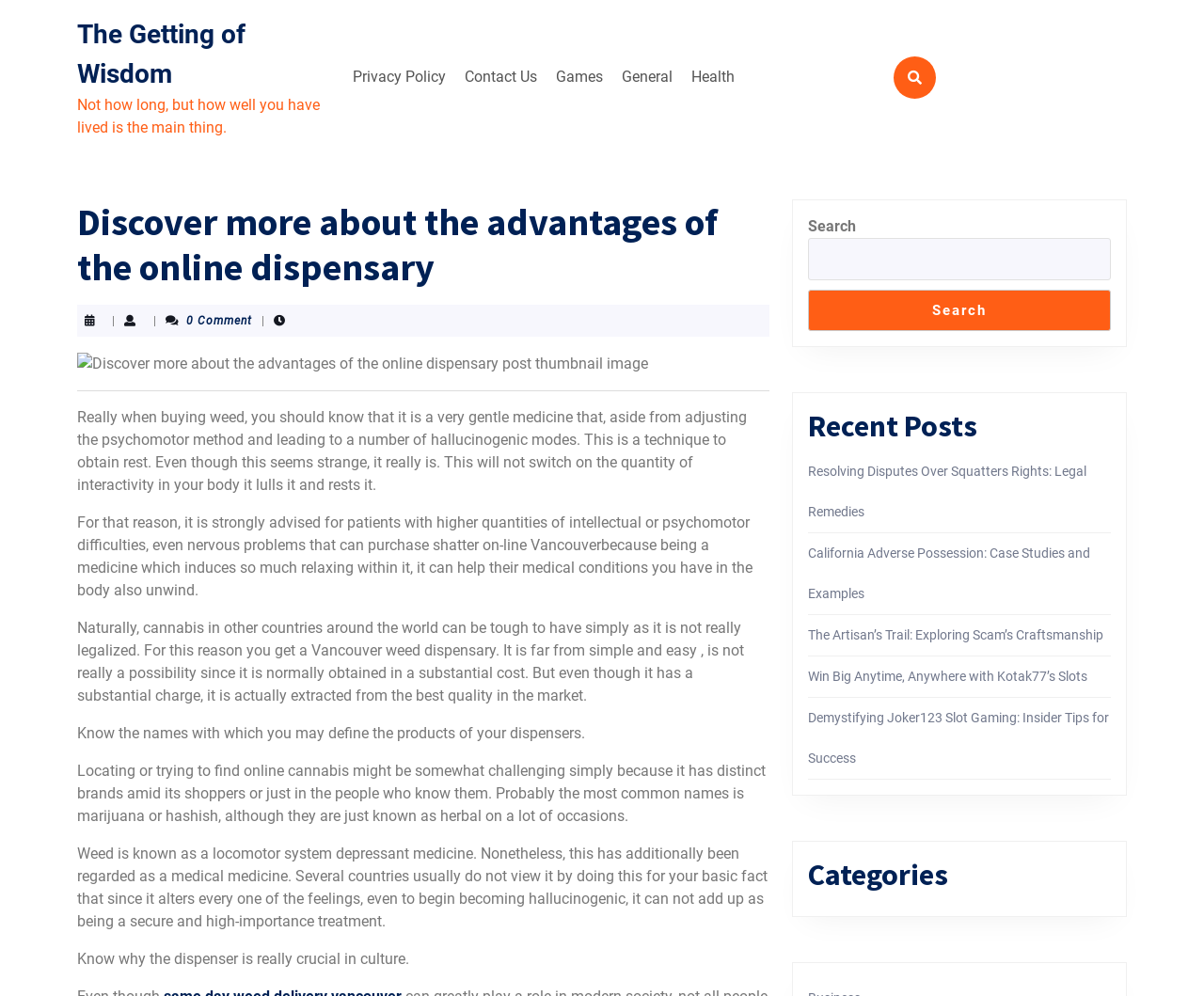Please identify the bounding box coordinates of the clickable region that I should interact with to perform the following instruction: "Click the 'Games' link". The coordinates should be expressed as four float numbers between 0 and 1, i.e., [left, top, right, bottom].

[0.455, 0.059, 0.507, 0.096]